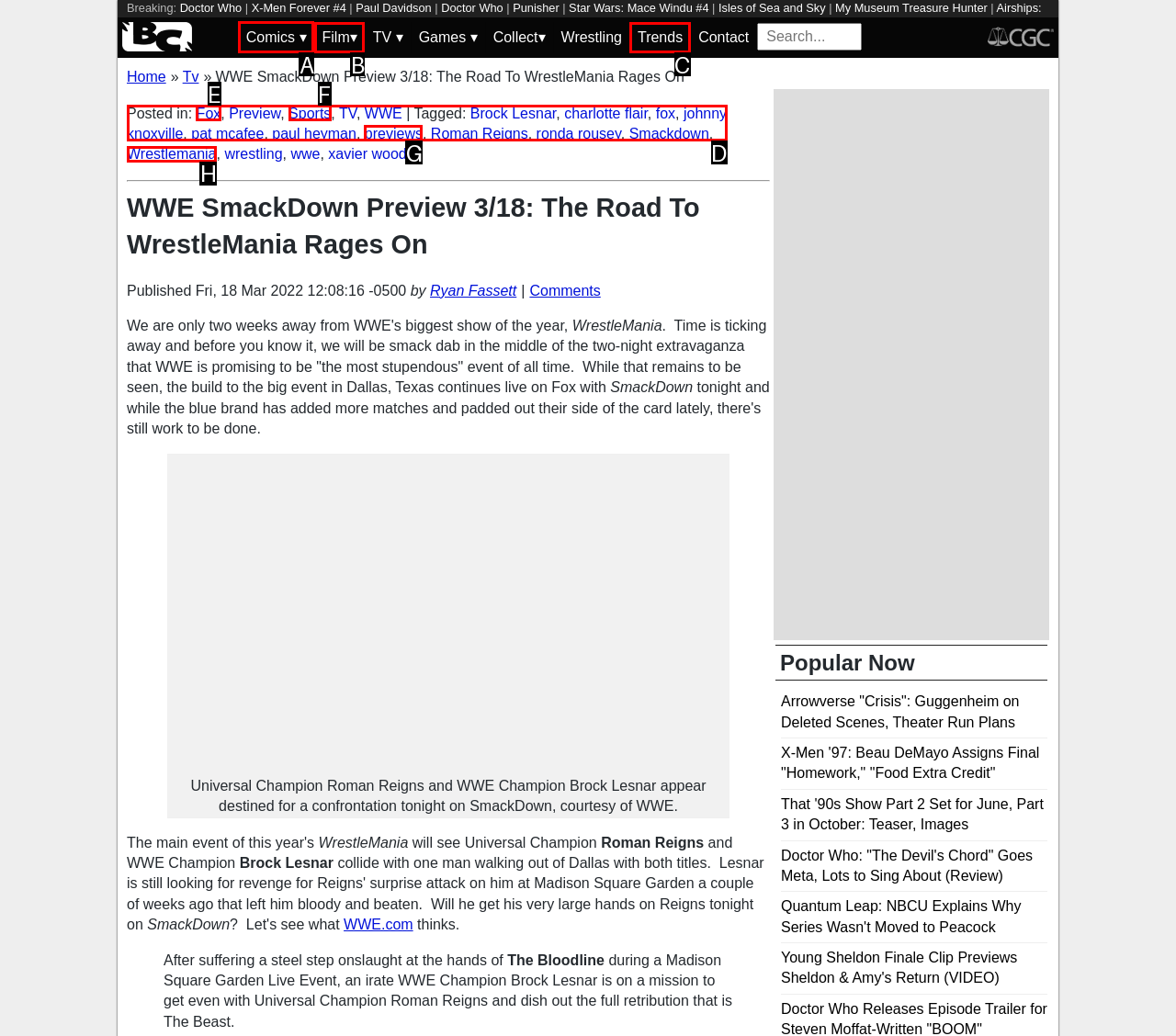Identify the correct UI element to click for the following task: Explore Comics Choose the option's letter based on the given choices.

A